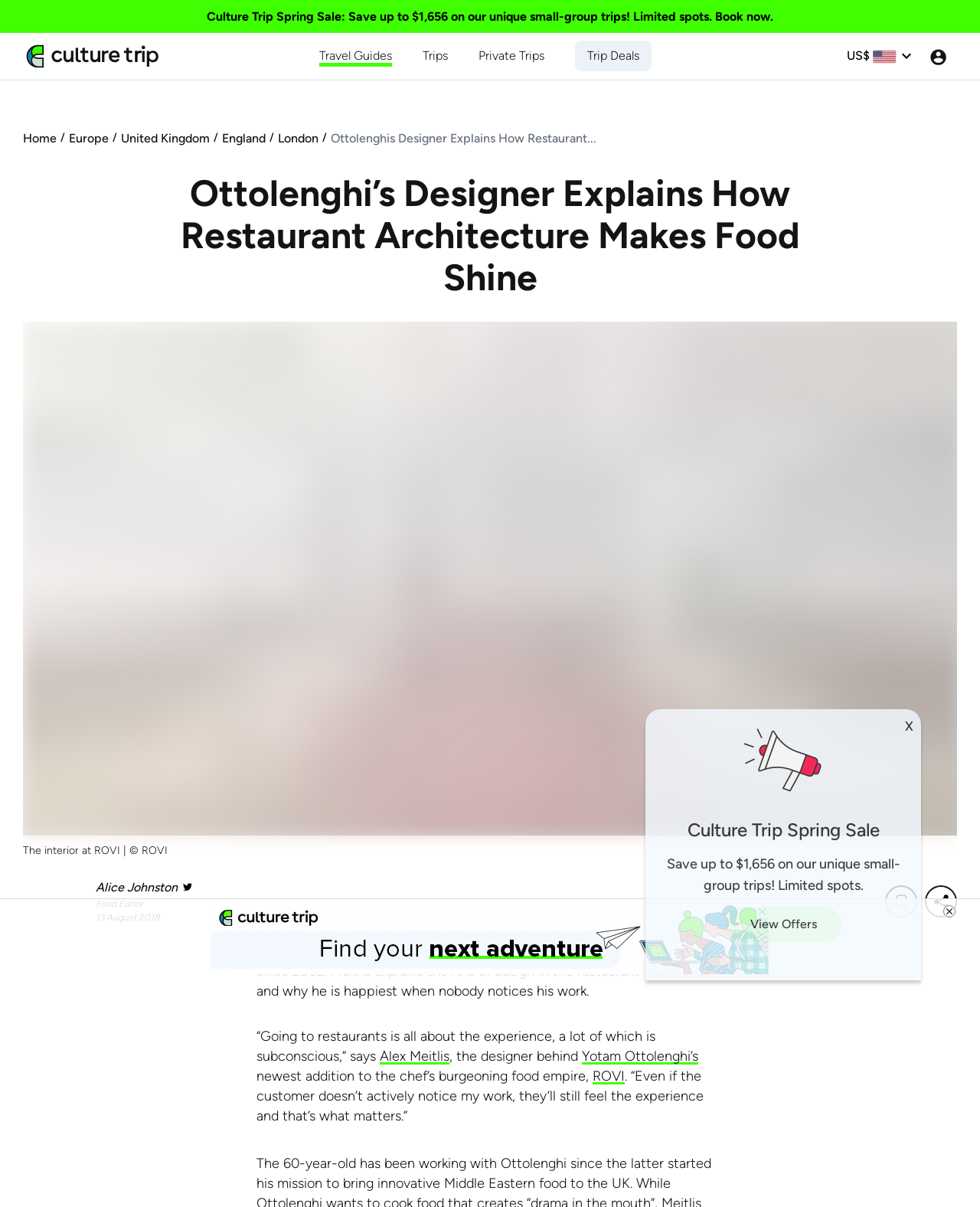What is the date mentioned in the article?
Please provide a single word or phrase as your answer based on the image.

13 August 2018